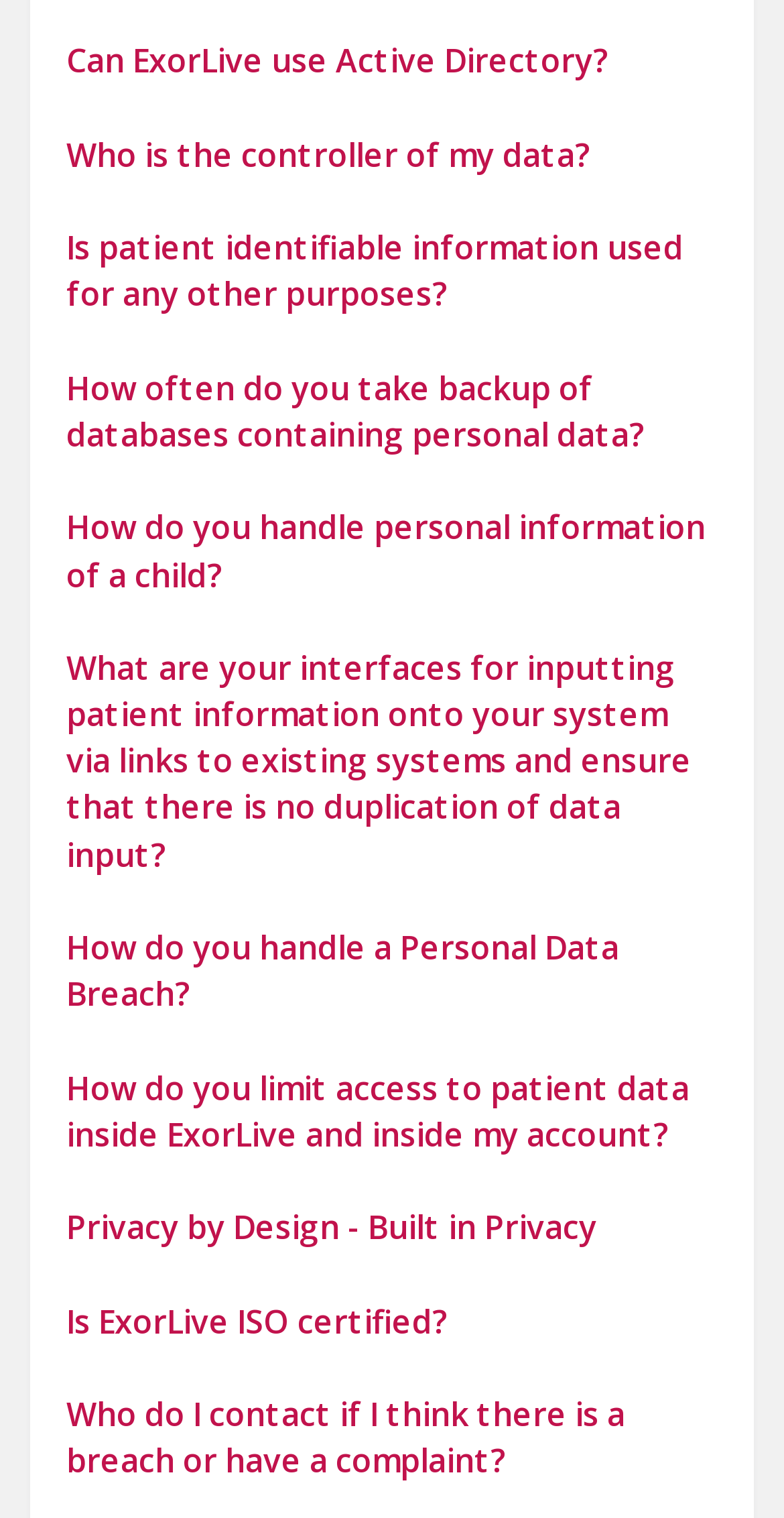Please determine the bounding box coordinates for the element that should be clicked to follow these instructions: "Check how personal data is handled".

[0.085, 0.241, 0.833, 0.301]